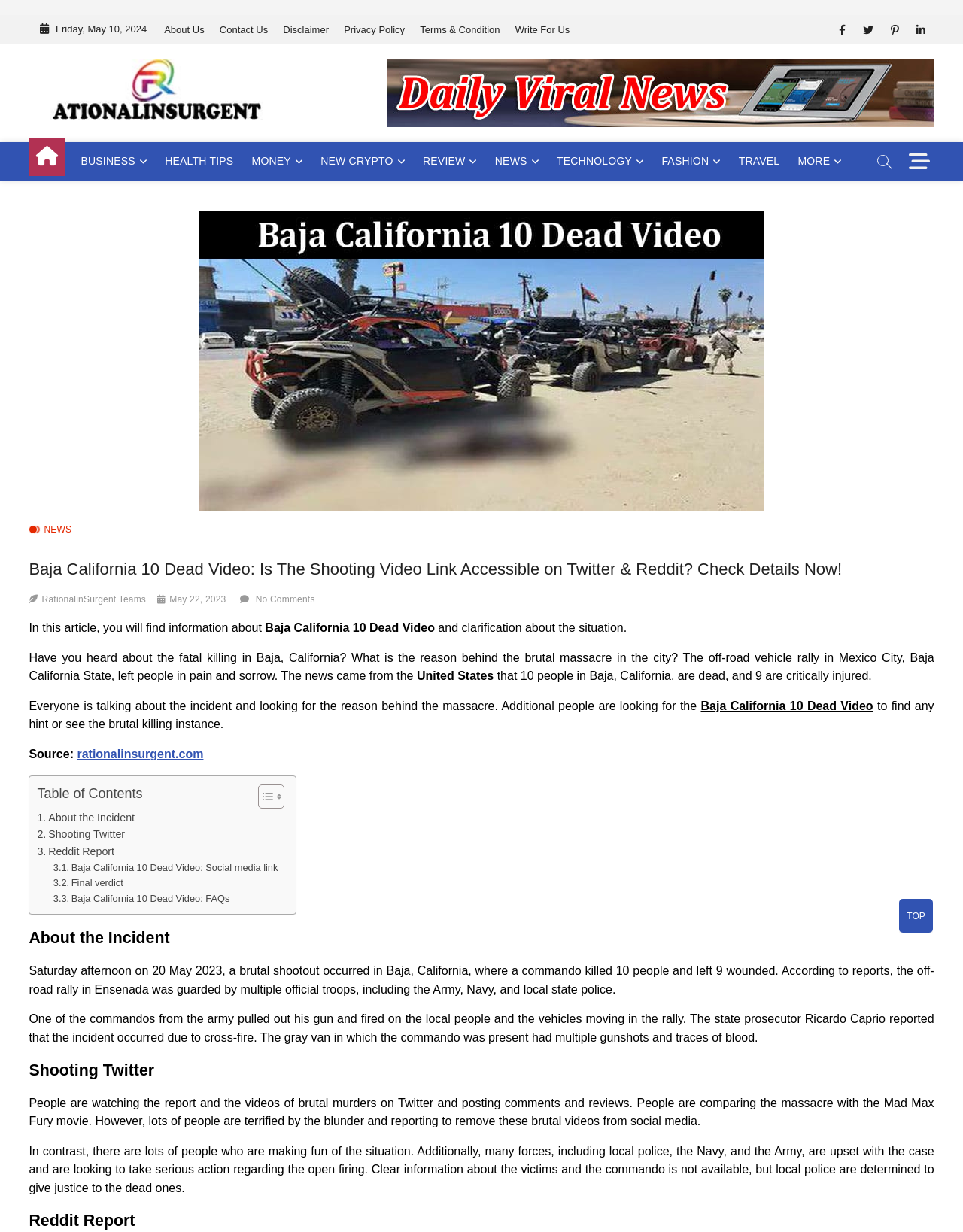Please locate and retrieve the main header text of the webpage.

Baja California 10 Dead Video: Is The Shooting Video Link Accessible on Twitter & Reddit? Check Details Now!